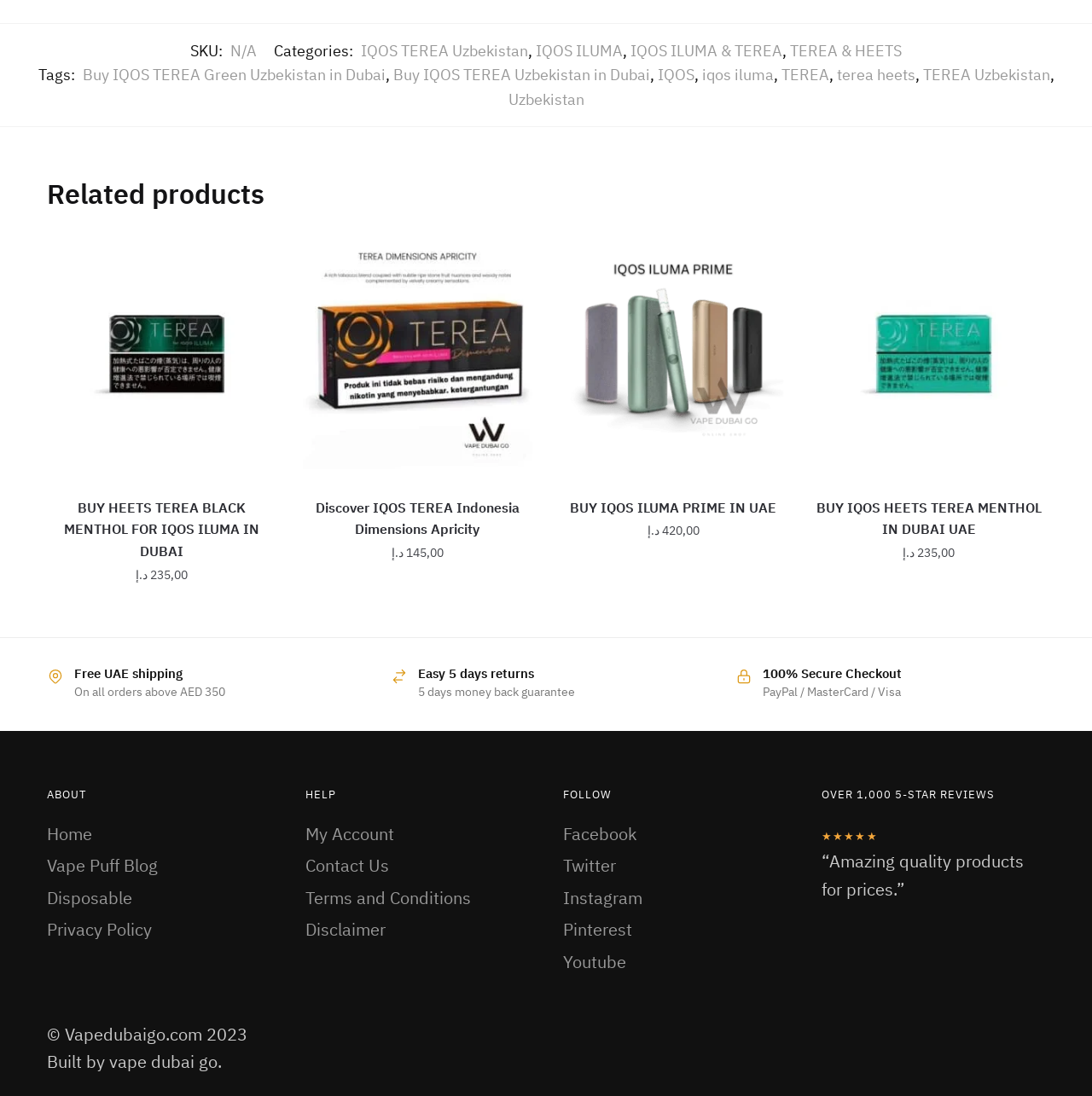Please specify the bounding box coordinates of the clickable region to carry out the following instruction: "Select options for 'BUY IQOS ILUMA PRIME IN UAE'". The coordinates should be four float numbers between 0 and 1, in the format [left, top, right, bottom].

[0.511, 0.493, 0.722, 0.524]